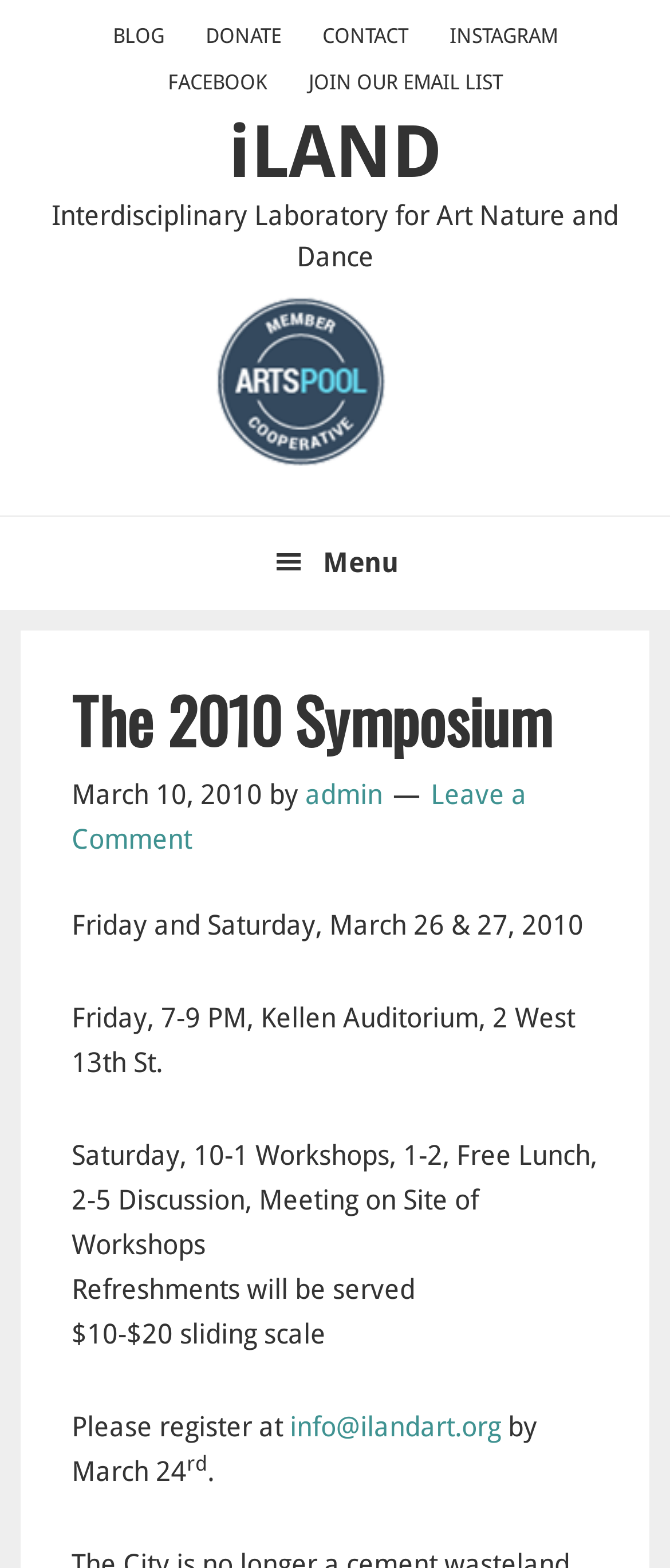Please mark the bounding box coordinates of the area that should be clicked to carry out the instruction: "Click the 'BLOG' link".

[0.142, 0.0, 0.271, 0.03]